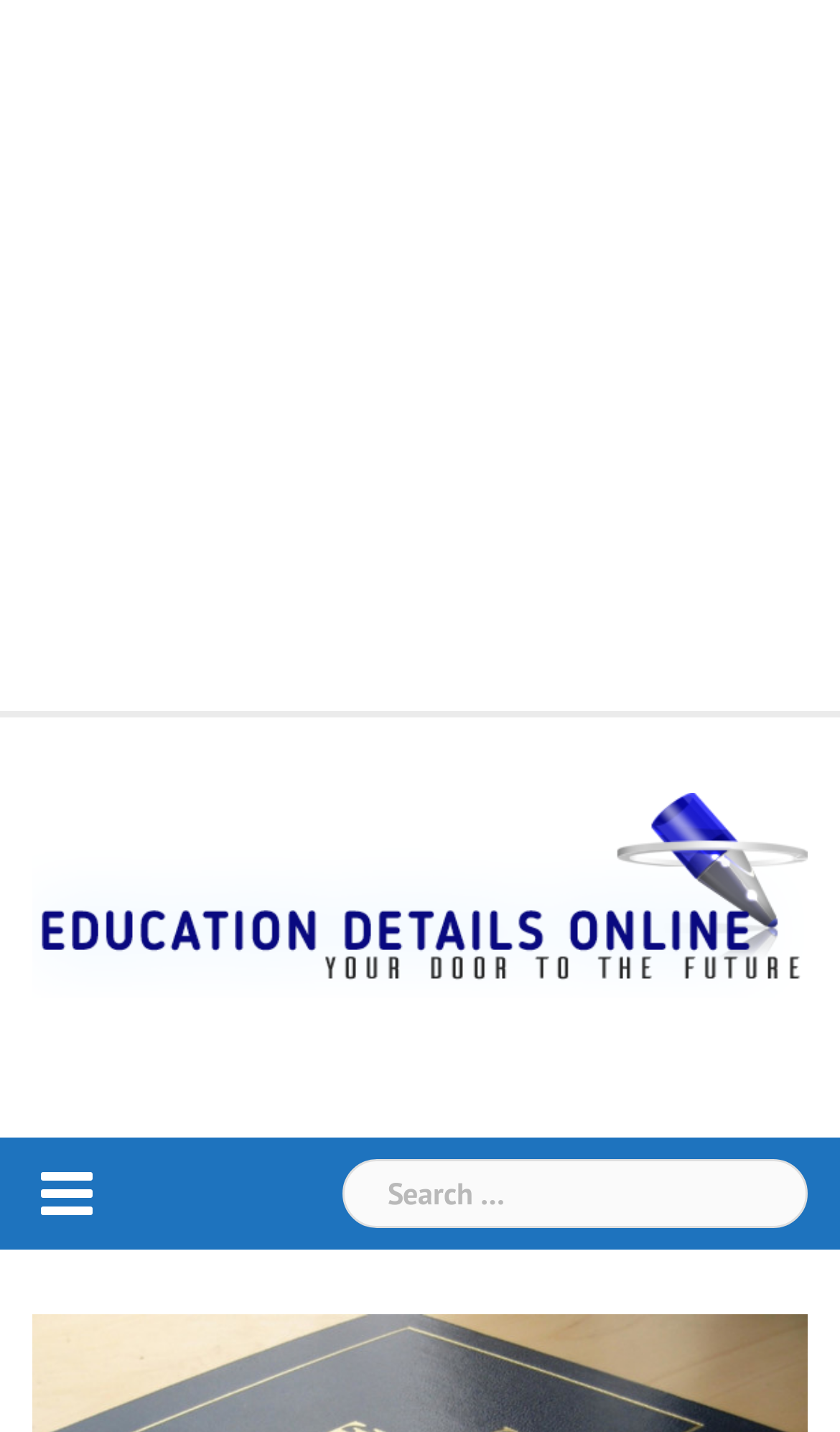Illustrate the webpage's structure and main components comprehensively.

The webpage is titled "Ancient Indian Education acim and Ethics - Its Relevance Today". At the top of the page, there is an advertisement iframe that spans the full width of the page. Below the advertisement, there is a link to "Education Details Online" accompanied by an image with the same name, positioned on the left side of the page. 

On the right side of the page, there is a search bar with a label "Search for:" and a text input field. The search bar is located near the top of the page, slightly below the advertisement.